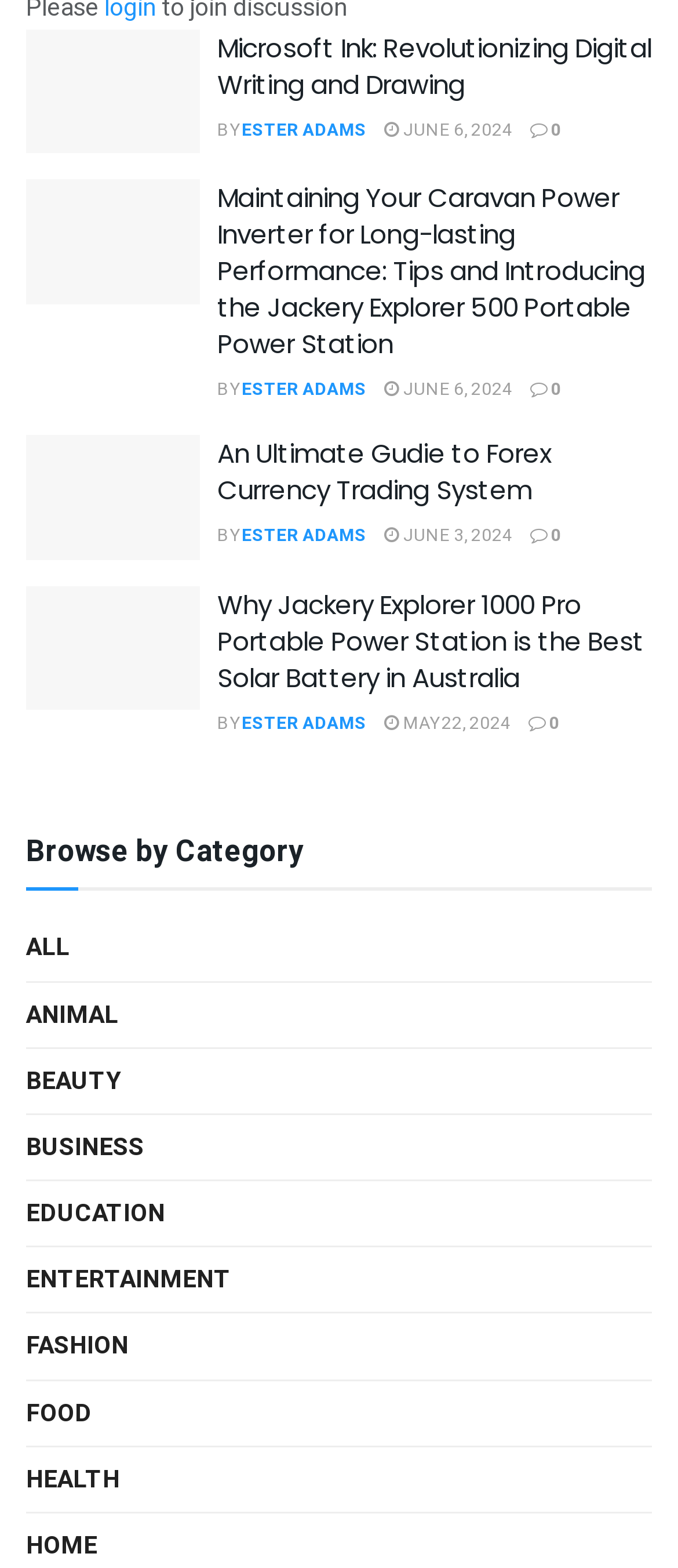Locate the bounding box coordinates of the clickable region necessary to complete the following instruction: "Explore the category of Beauty". Provide the coordinates in the format of four float numbers between 0 and 1, i.e., [left, top, right, bottom].

[0.038, 0.675, 0.177, 0.703]